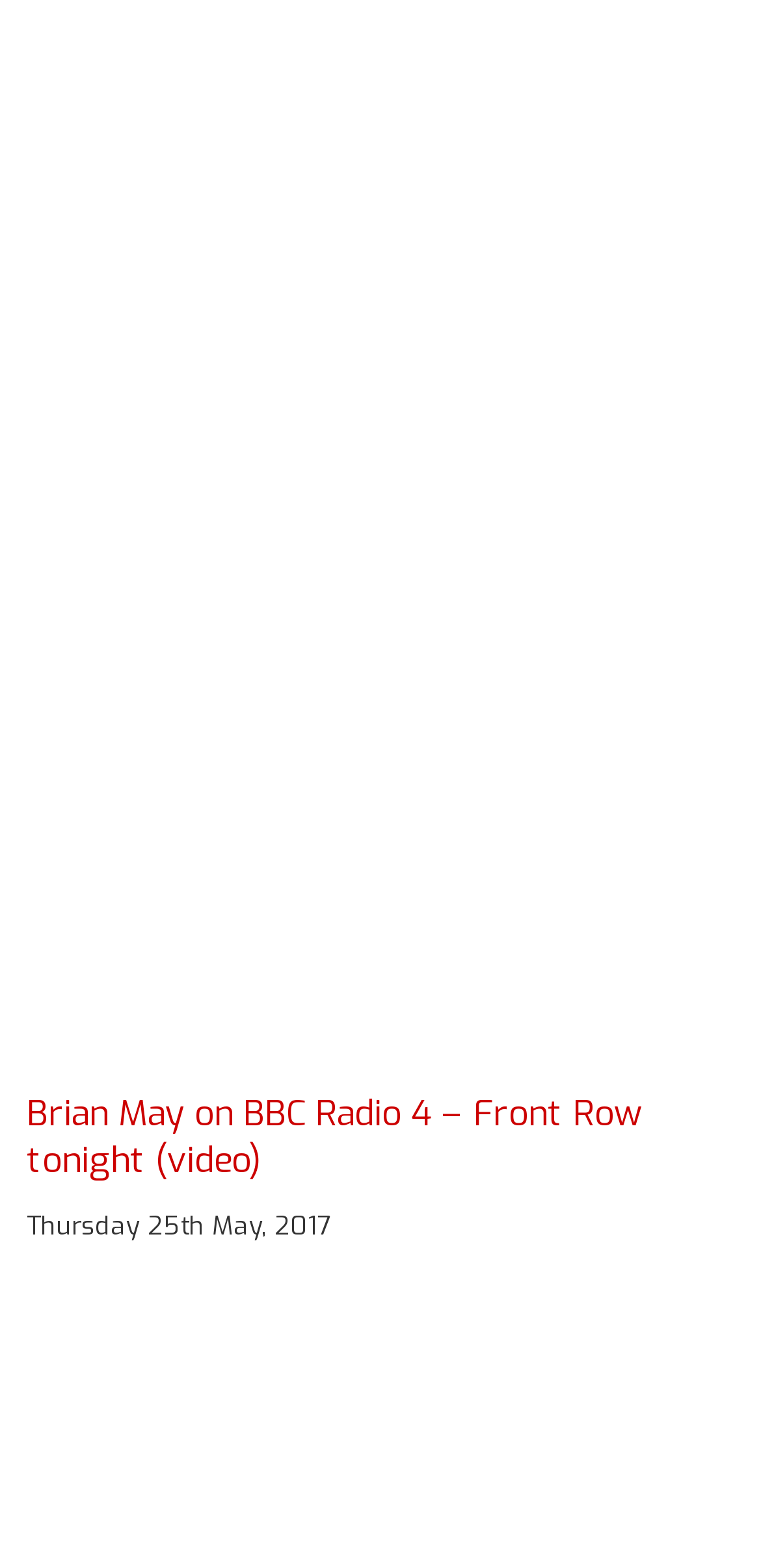Given the following UI element description: "Desert Island Disks", find the bounding box coordinates in the webpage screenshot.

[0.035, 0.881, 0.901, 0.943]